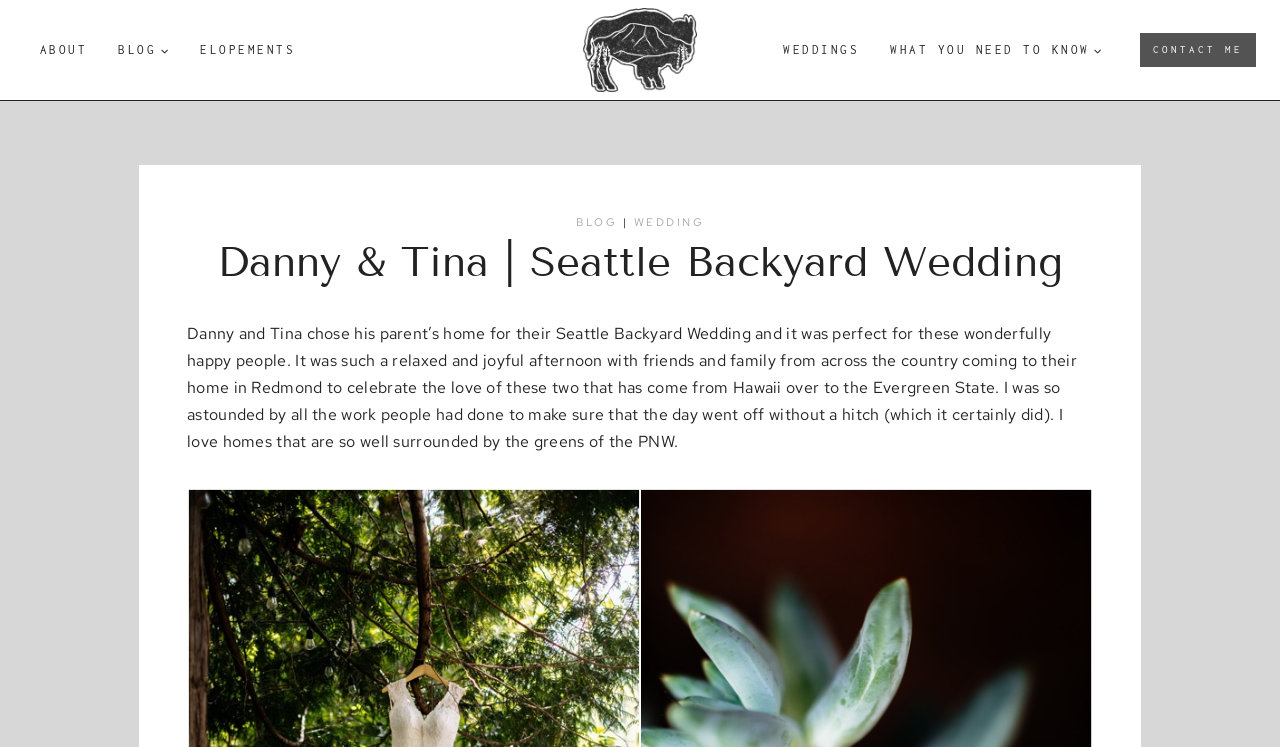Identify the bounding box coordinates of the clickable region to carry out the given instruction: "Click on ELOPEMENTS".

[0.144, 0.042, 0.243, 0.092]